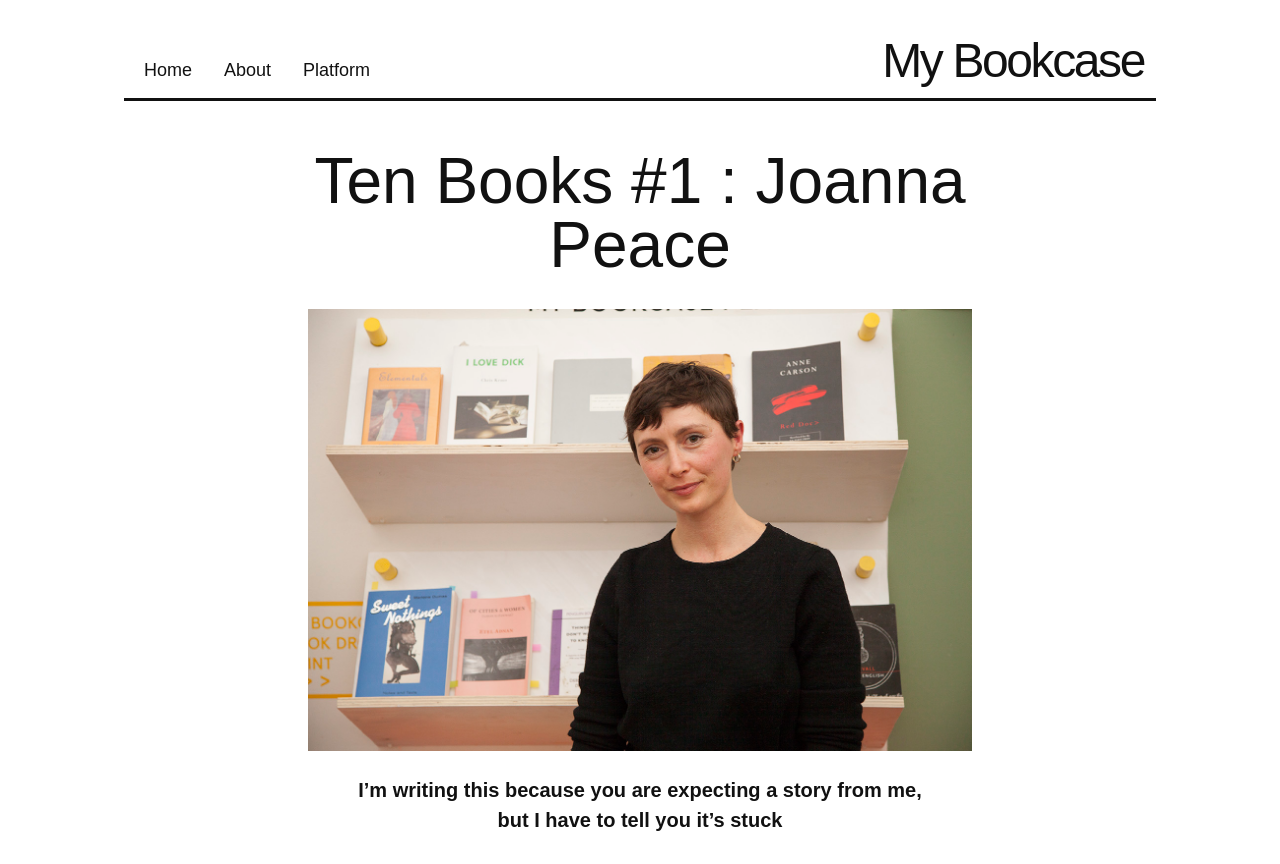Please find the bounding box for the UI component described as follows: "Home".

[0.1, 0.056, 0.163, 0.104]